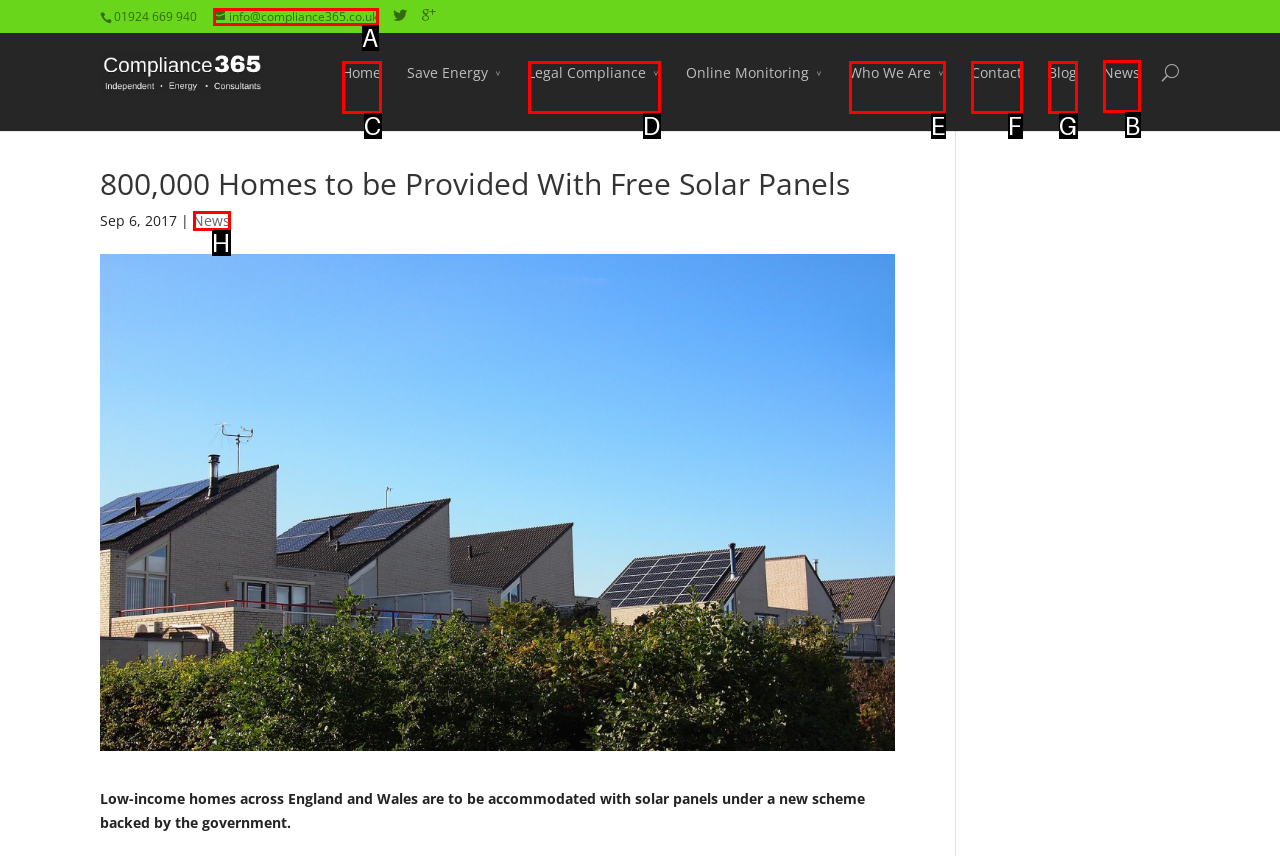Identify the correct UI element to click for this instruction: click the 'News' link
Respond with the appropriate option's letter from the provided choices directly.

B